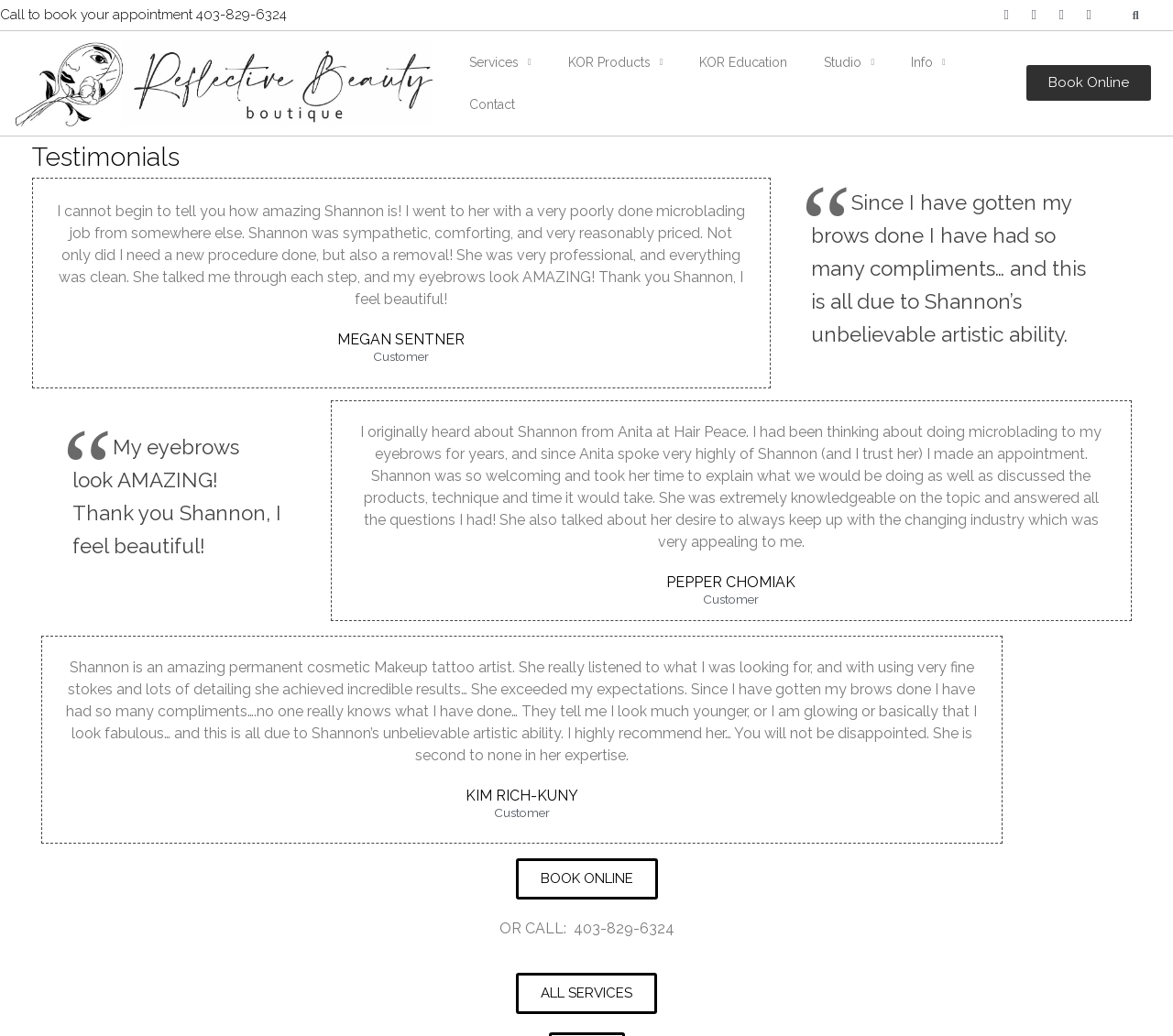Give a succinct answer to this question in a single word or phrase: 
Who is the permanent cosmetic makeup tattoo artist?

Shannon